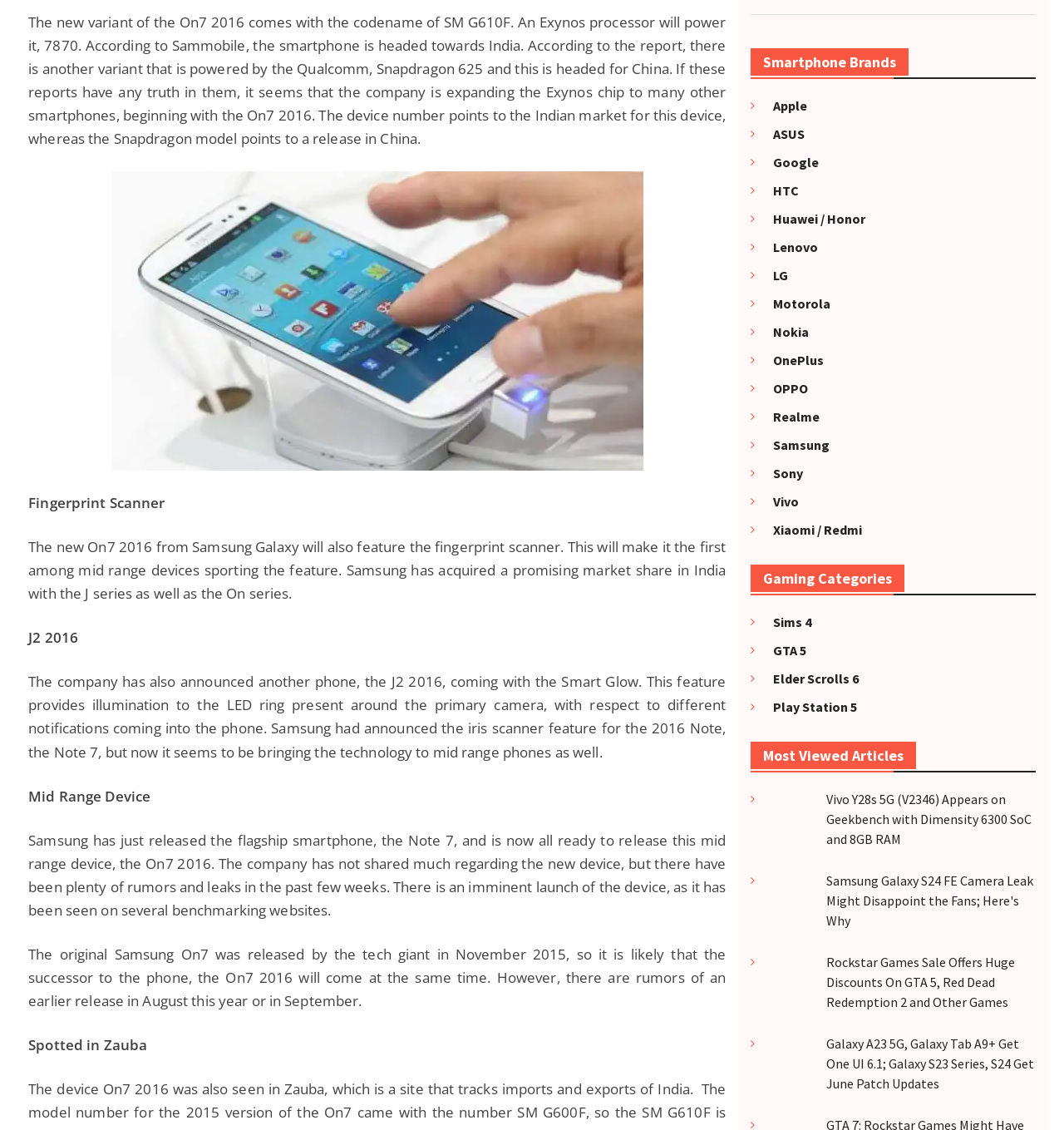Identify the bounding box coordinates for the region of the element that should be clicked to carry out the instruction: "Click on Galaxy On7 link". The bounding box coordinates should be four float numbers between 0 and 1, i.e., [left, top, right, bottom].

[0.027, 0.152, 0.682, 0.417]